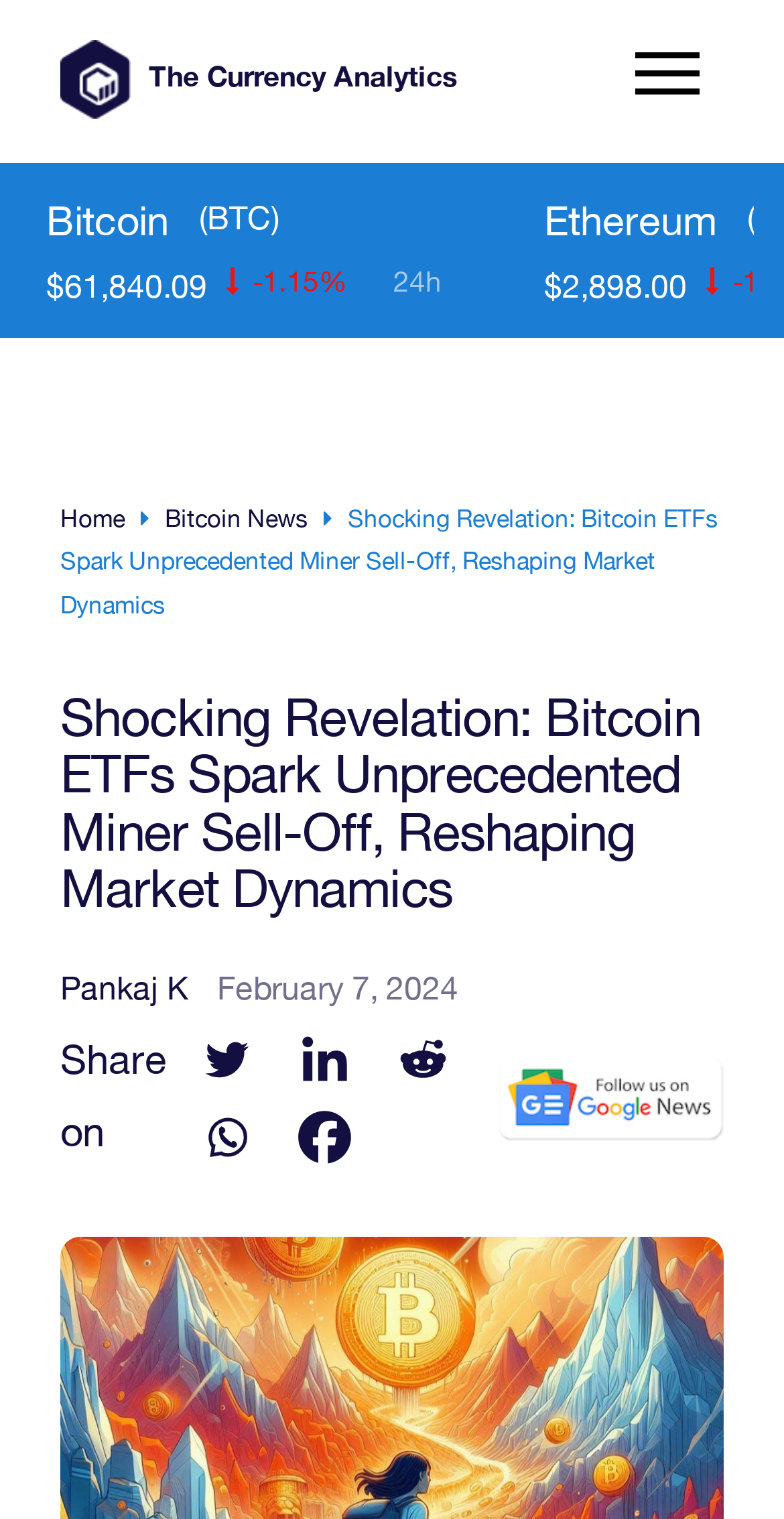Identify the bounding box coordinates for the UI element described as follows: "parent_node: The Currency Analytics". Ensure the coordinates are four float numbers between 0 and 1, formatted as [left, top, right, bottom].

[0.077, 0.038, 0.167, 0.061]